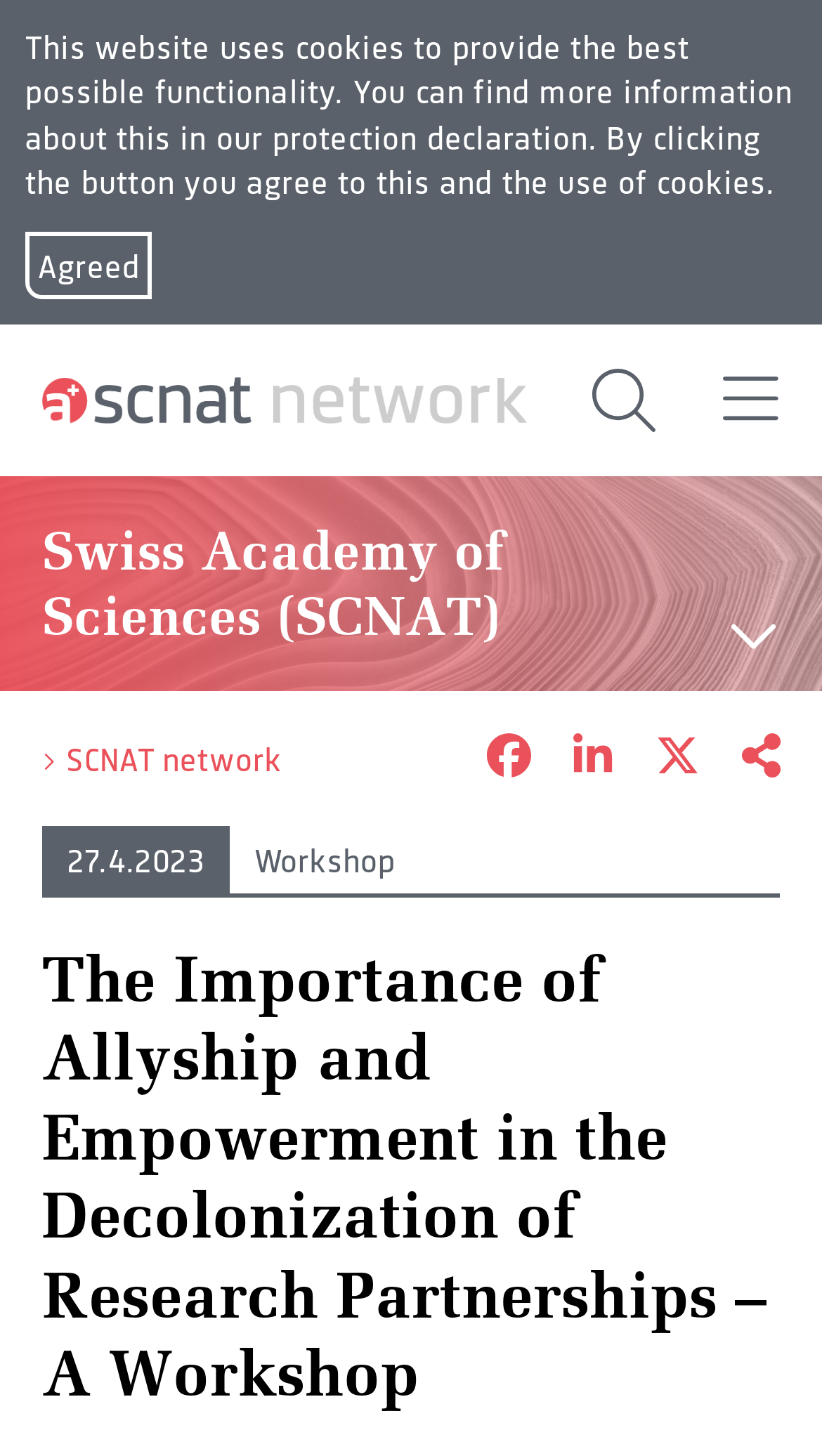Could you locate the bounding box coordinates for the section that should be clicked to accomplish this task: "Share on Facebook".

[0.542, 0.508, 0.647, 0.537]